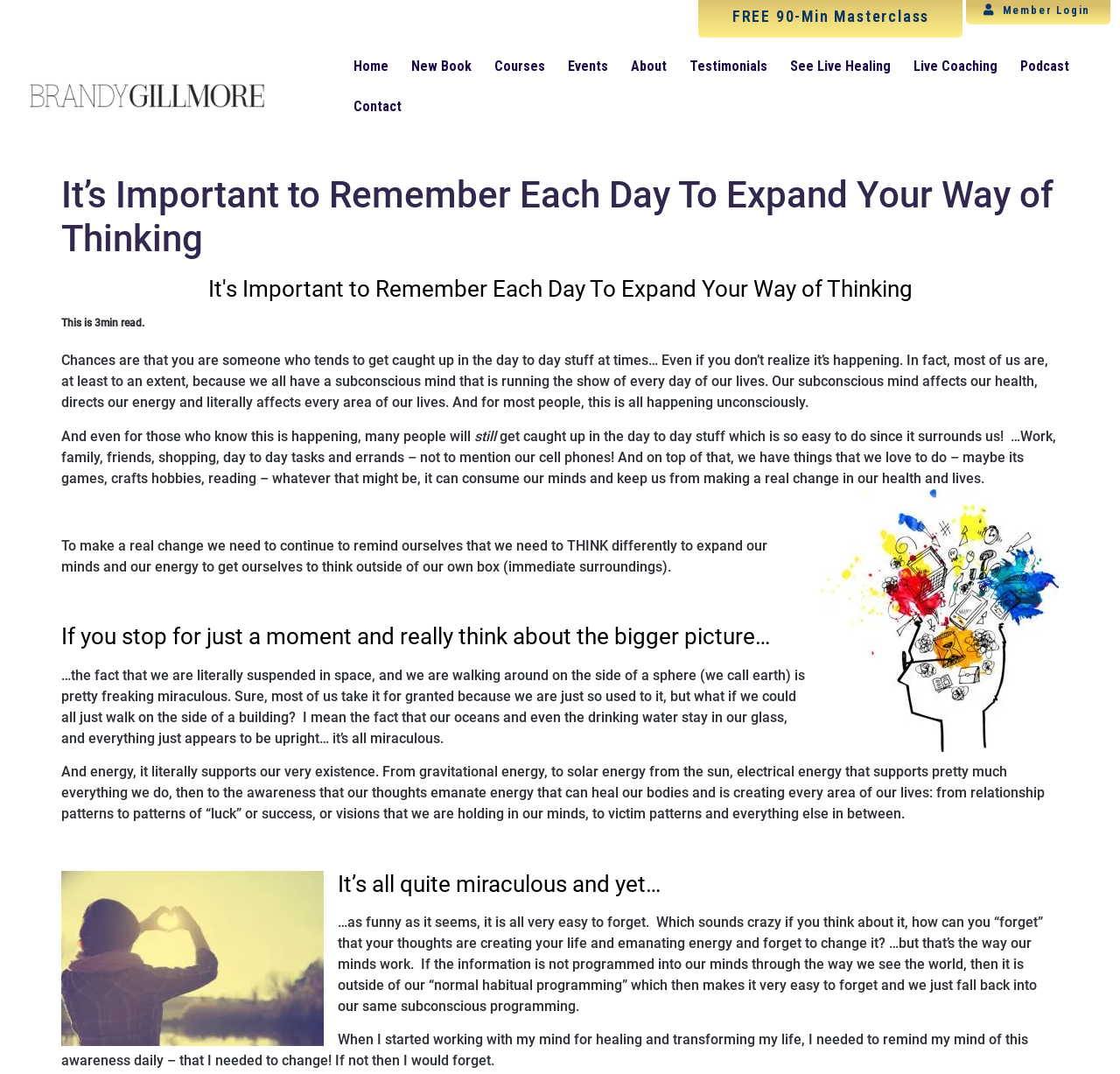Indicate the bounding box coordinates of the clickable region to achieve the following instruction: "Click the 'New Book' link."

[0.357, 0.043, 0.431, 0.081]